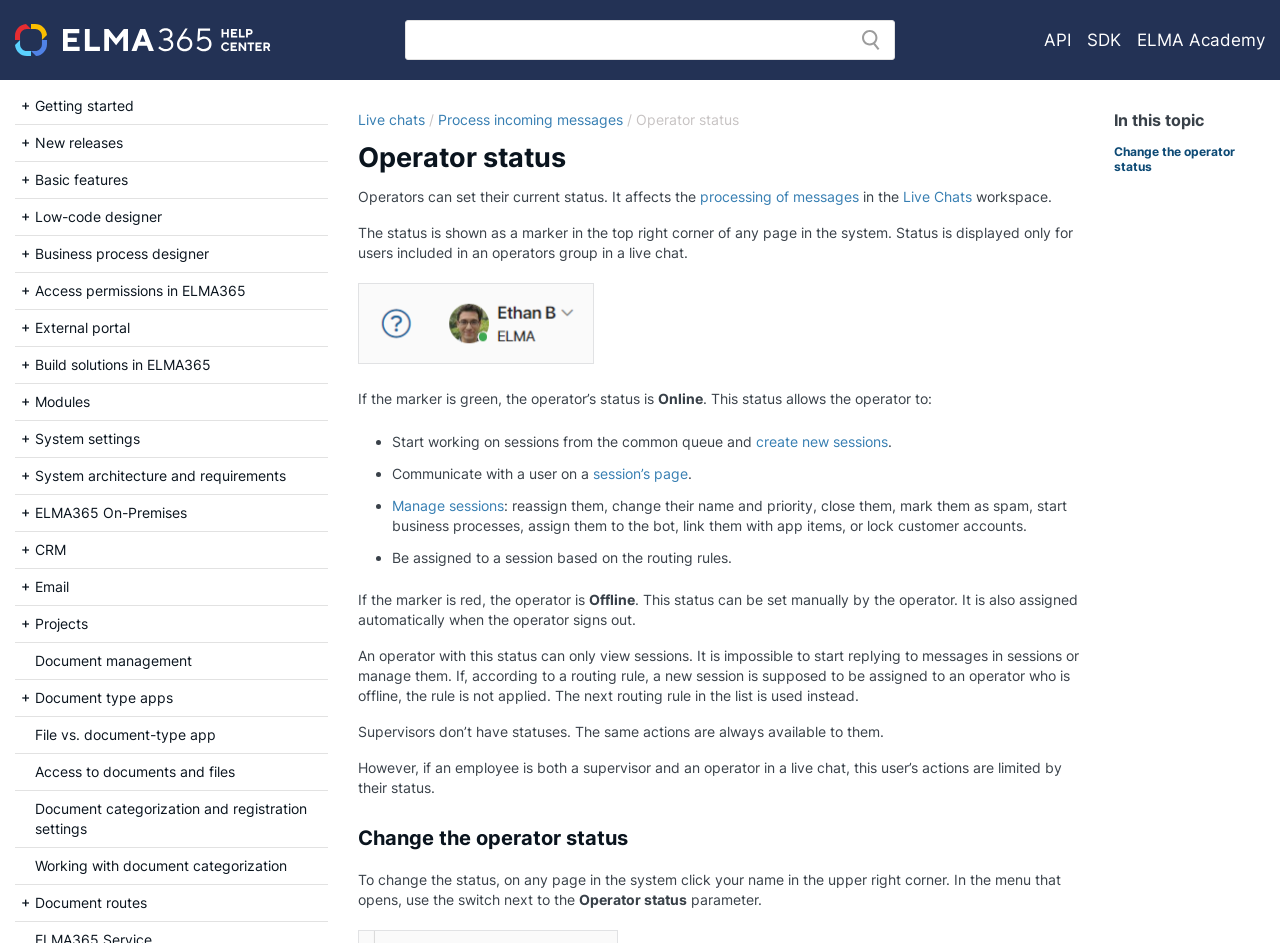Kindly determine the bounding box coordinates for the clickable area to achieve the given instruction: "Click the 'API' link".

[0.816, 0.031, 0.837, 0.052]